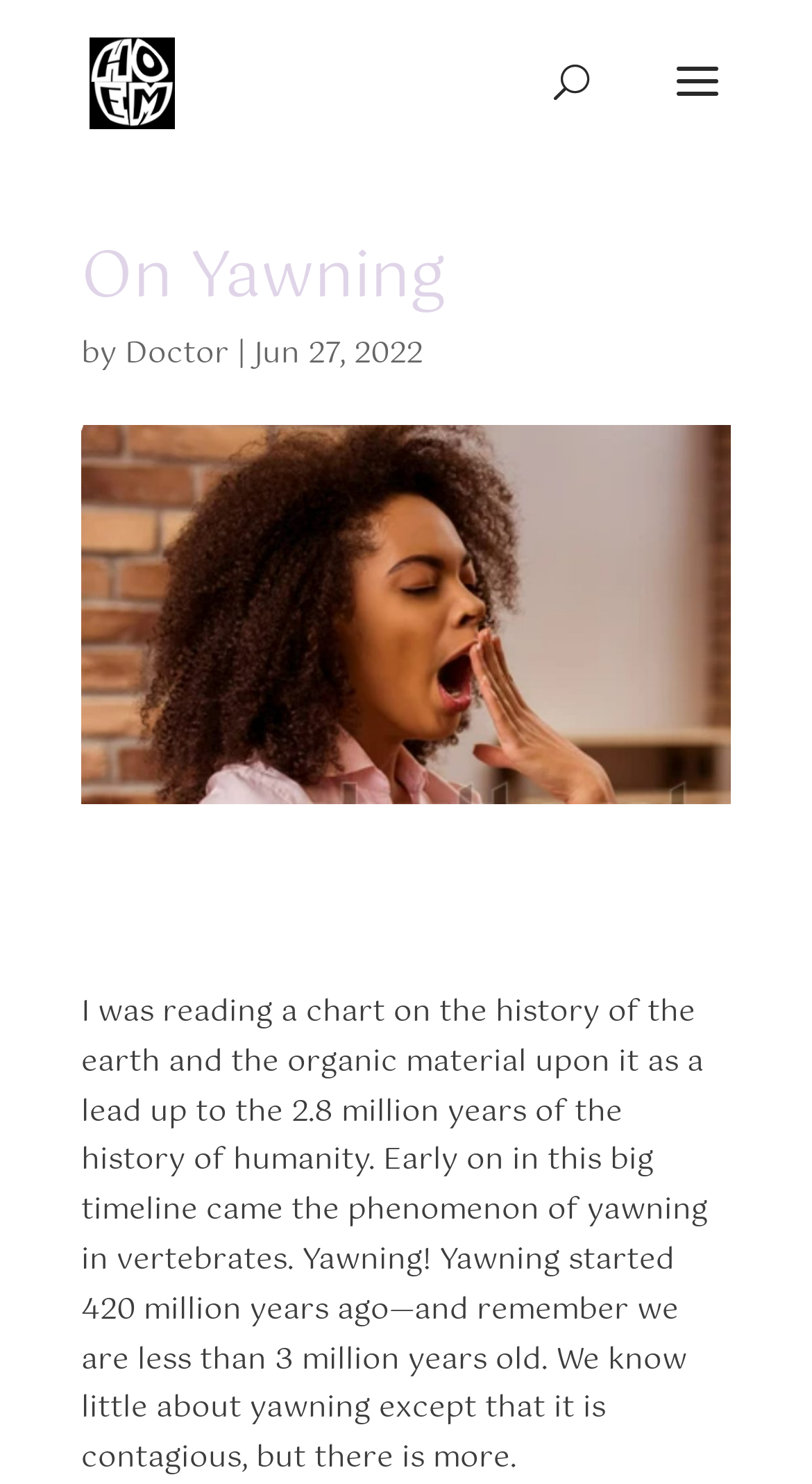Who is the author of the article?
Use the information from the image to give a detailed answer to the question.

The author of the article can be found by looking at the text following the 'by' keyword, which is 'Doctor'.